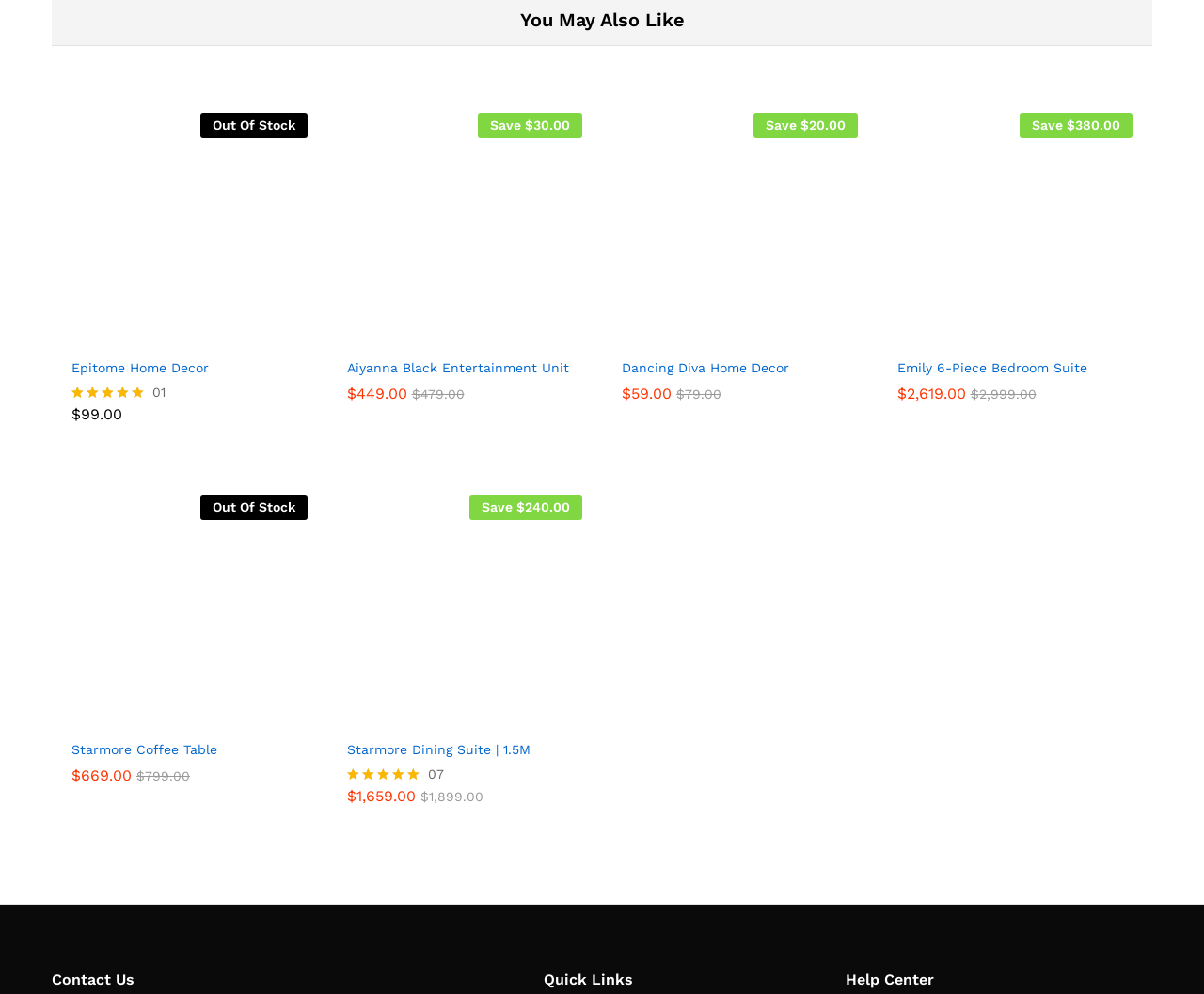What is the rating of Starmore Dining Suite | 1.5M?
Provide a detailed and extensive answer to the question.

I found the rating of Starmore Dining Suite | 1.5M by looking at the image element with the text 'Rated 5.00 out of 5' which is a child of the heading element 'Starmore Dining Suite | 1.5M'.